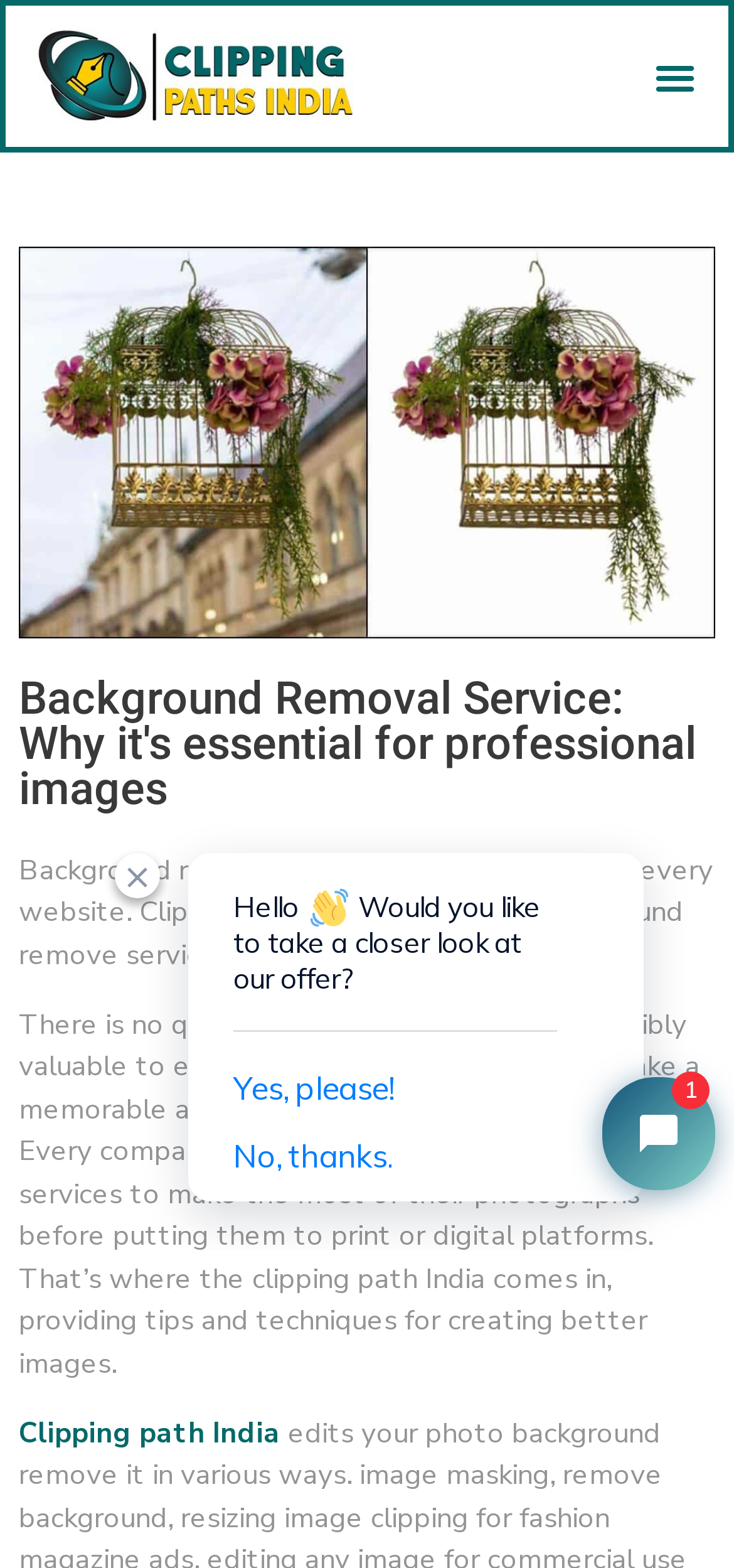Please give a succinct answer to the question in one word or phrase:
What is the importance of a photograph for a business?

Incredibly valuable